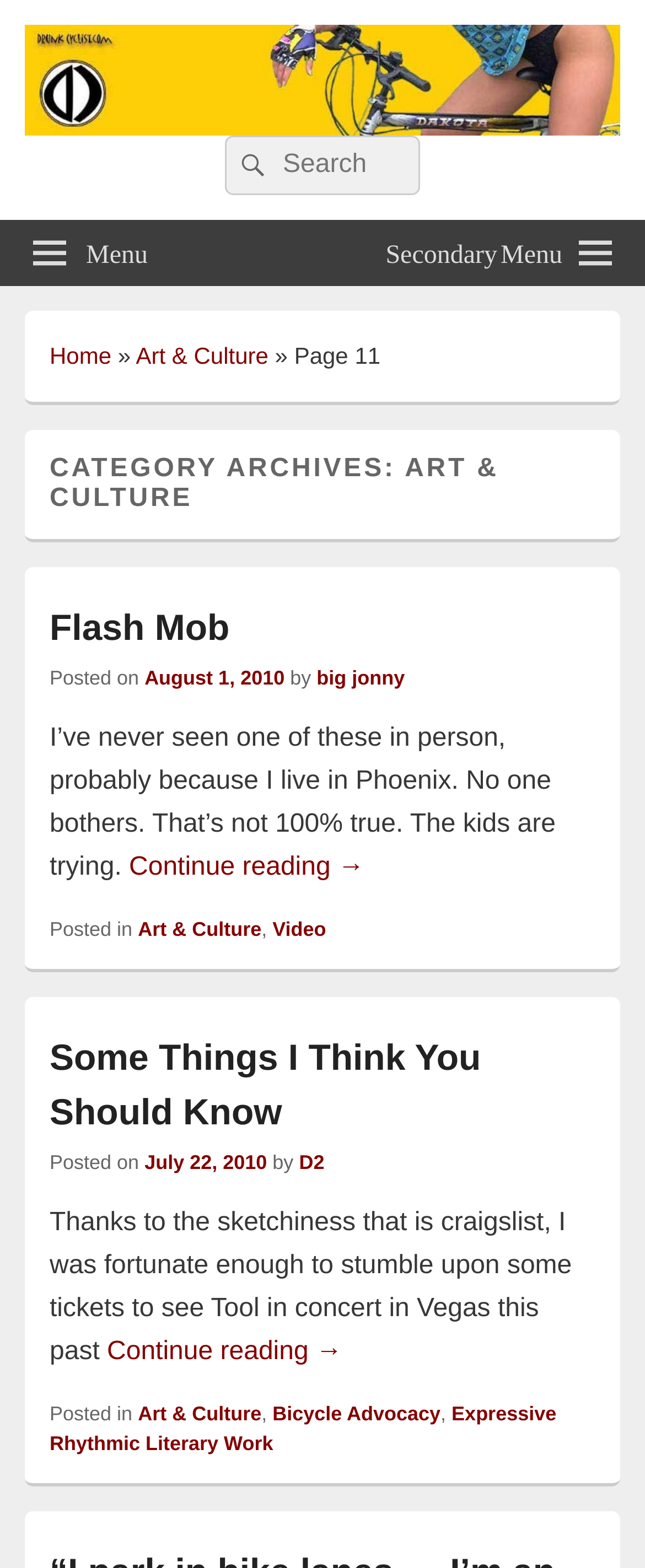Give the bounding box coordinates for the element described as: "Expressive Rhythmic Literary Work".

[0.077, 0.894, 0.863, 0.928]